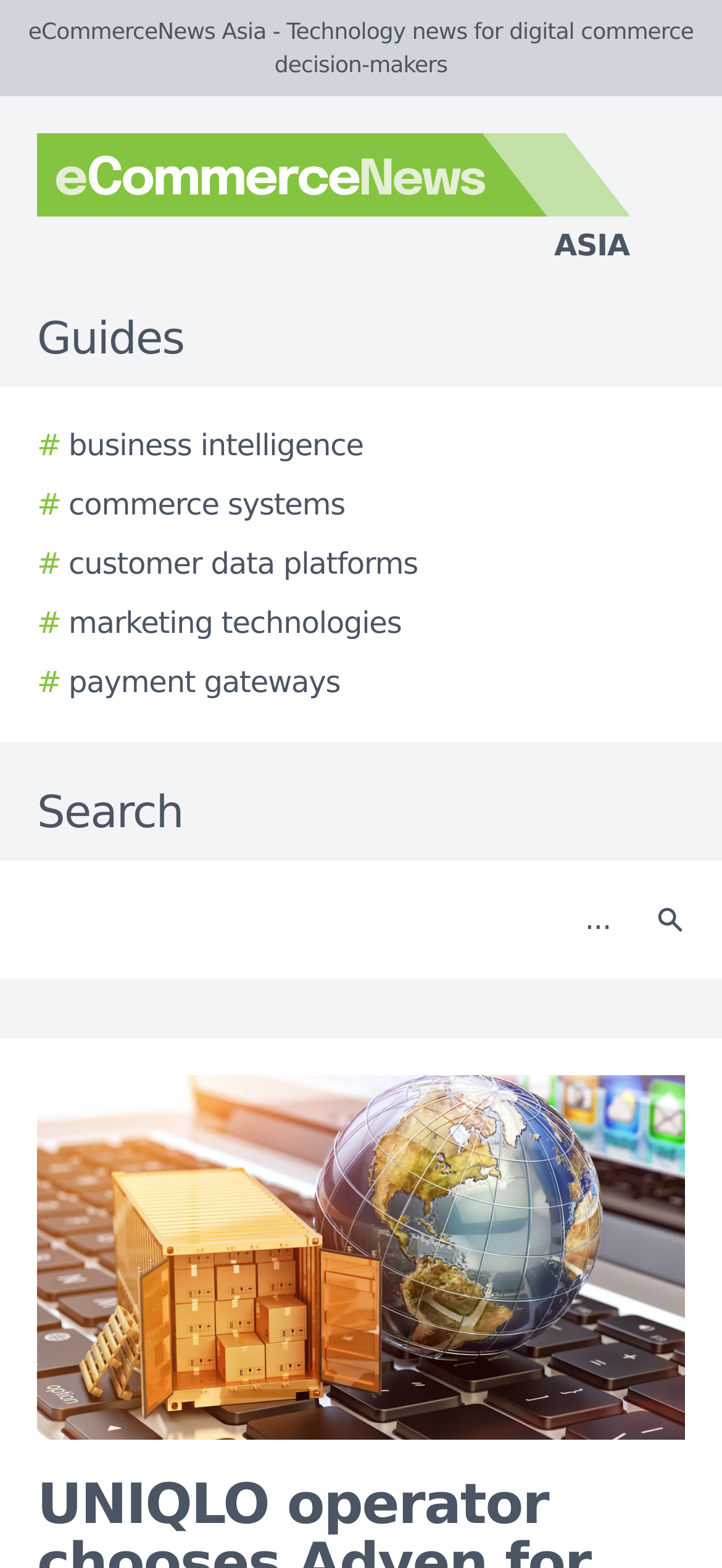What is the purpose of the textbox?
Provide a detailed answer to the question using information from the image.

I inferred the purpose of the textbox by looking at the label 'Search' next to it and the button with the same label.